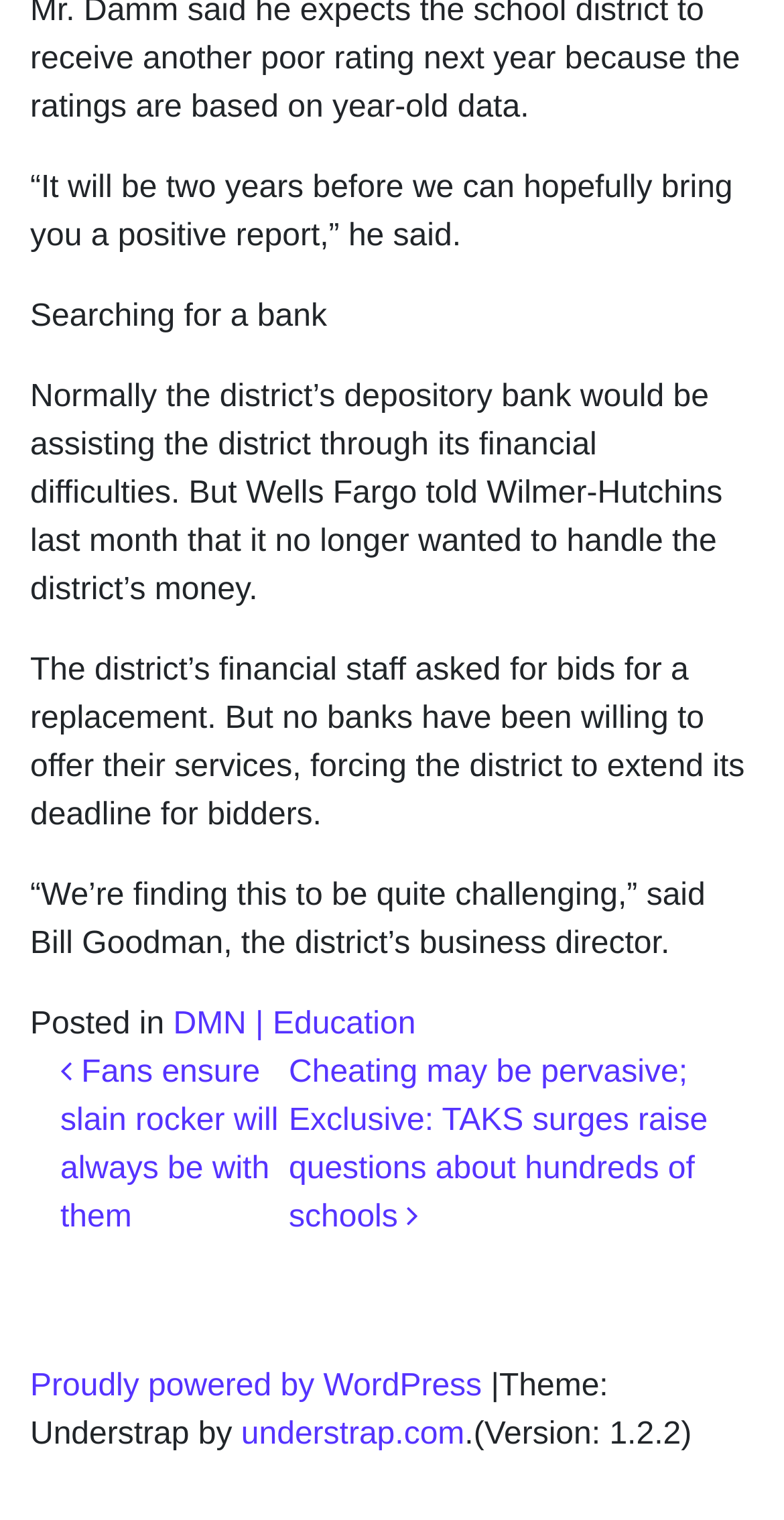Mark the bounding box of the element that matches the following description: "Proudly powered by WordPress".

[0.038, 0.901, 0.615, 0.923]